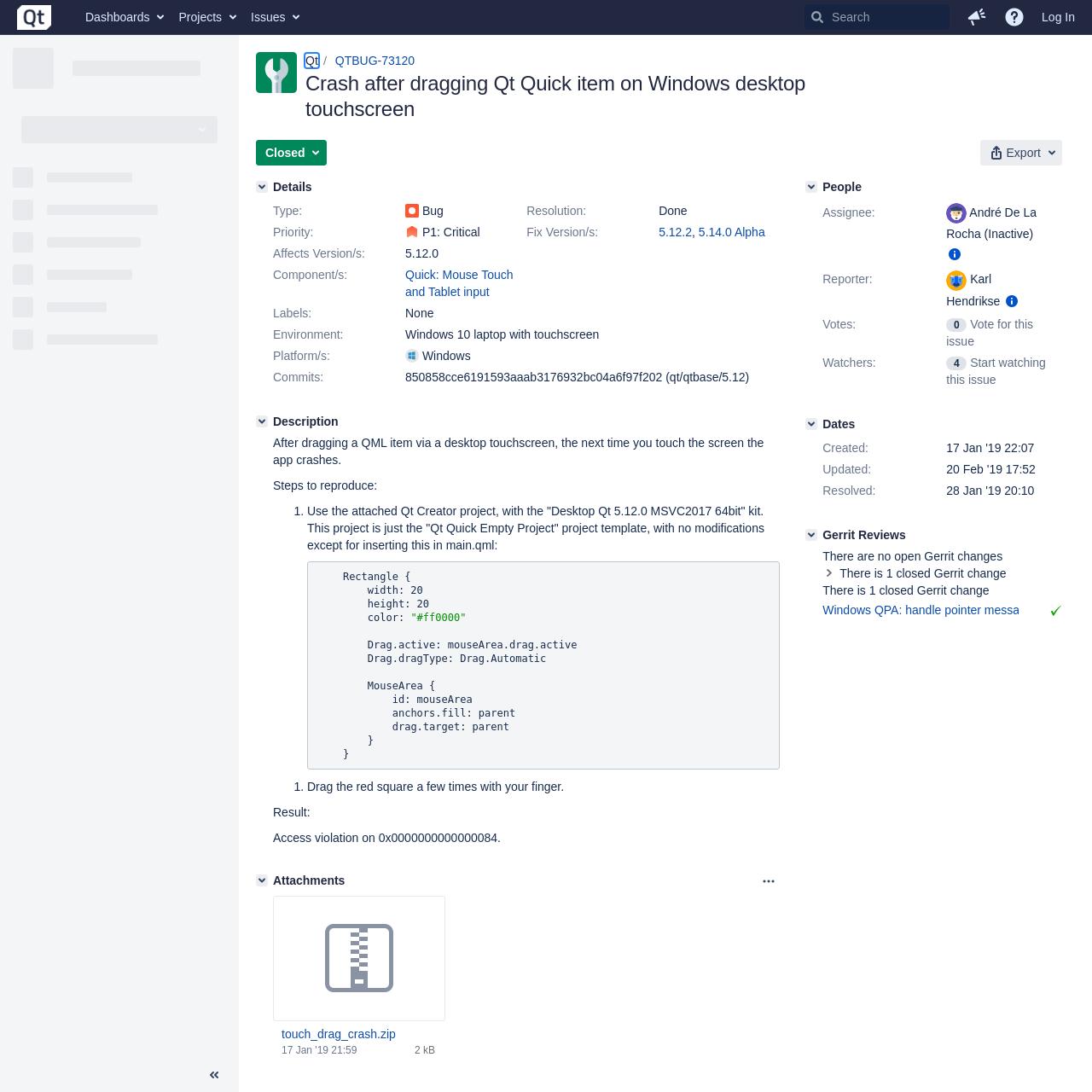What is the project type of Qt?
Could you give a comprehensive explanation in response to this question?

I found the answer by looking at the link 'Qt Project Type: software' on the webpage, which is located at the top left corner of the page.